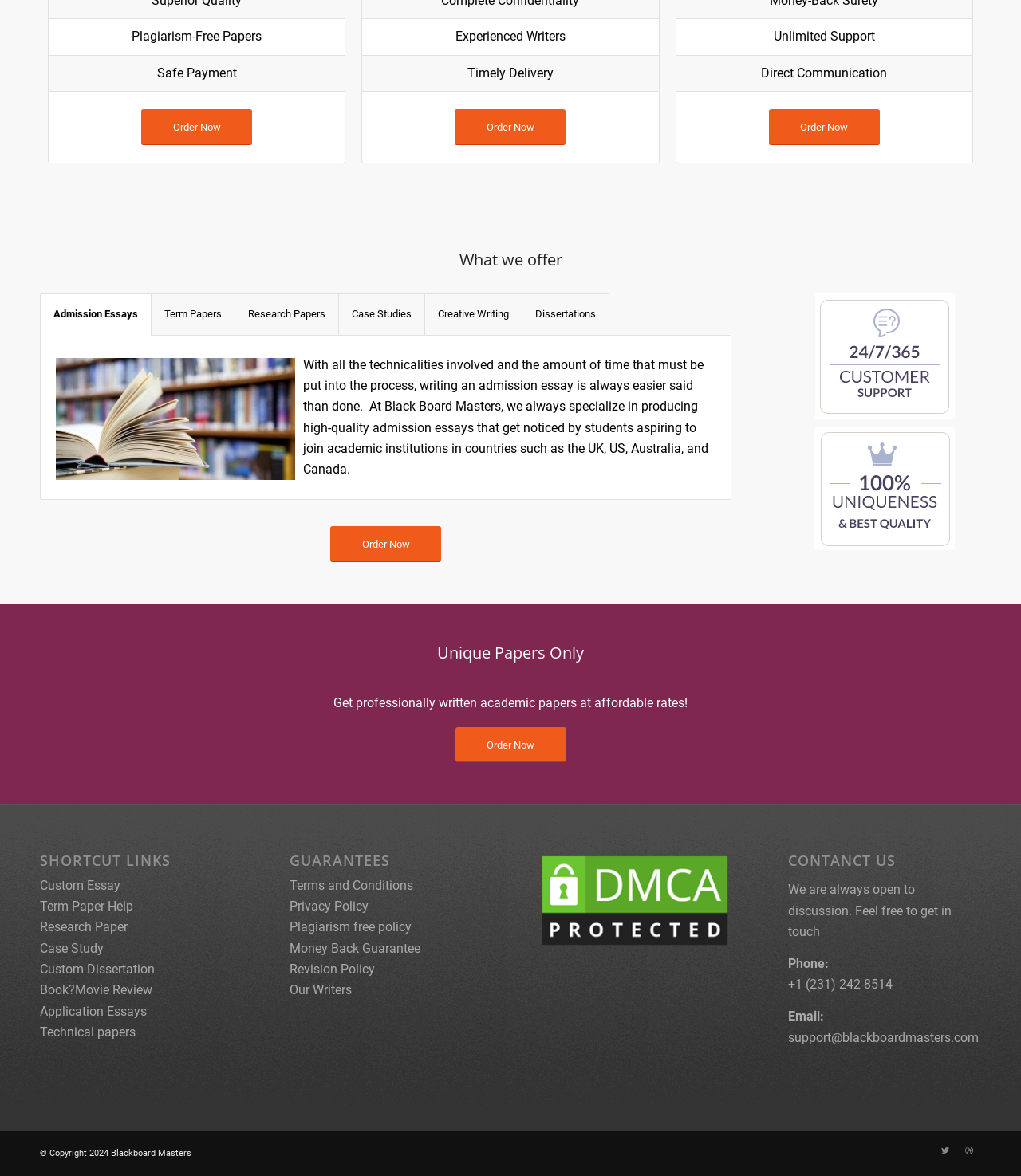Show me the bounding box coordinates of the clickable region to achieve the task as per the instruction: "View terms and conditions by clicking on 'Terms and Conditions'".

[0.283, 0.746, 0.404, 0.759]